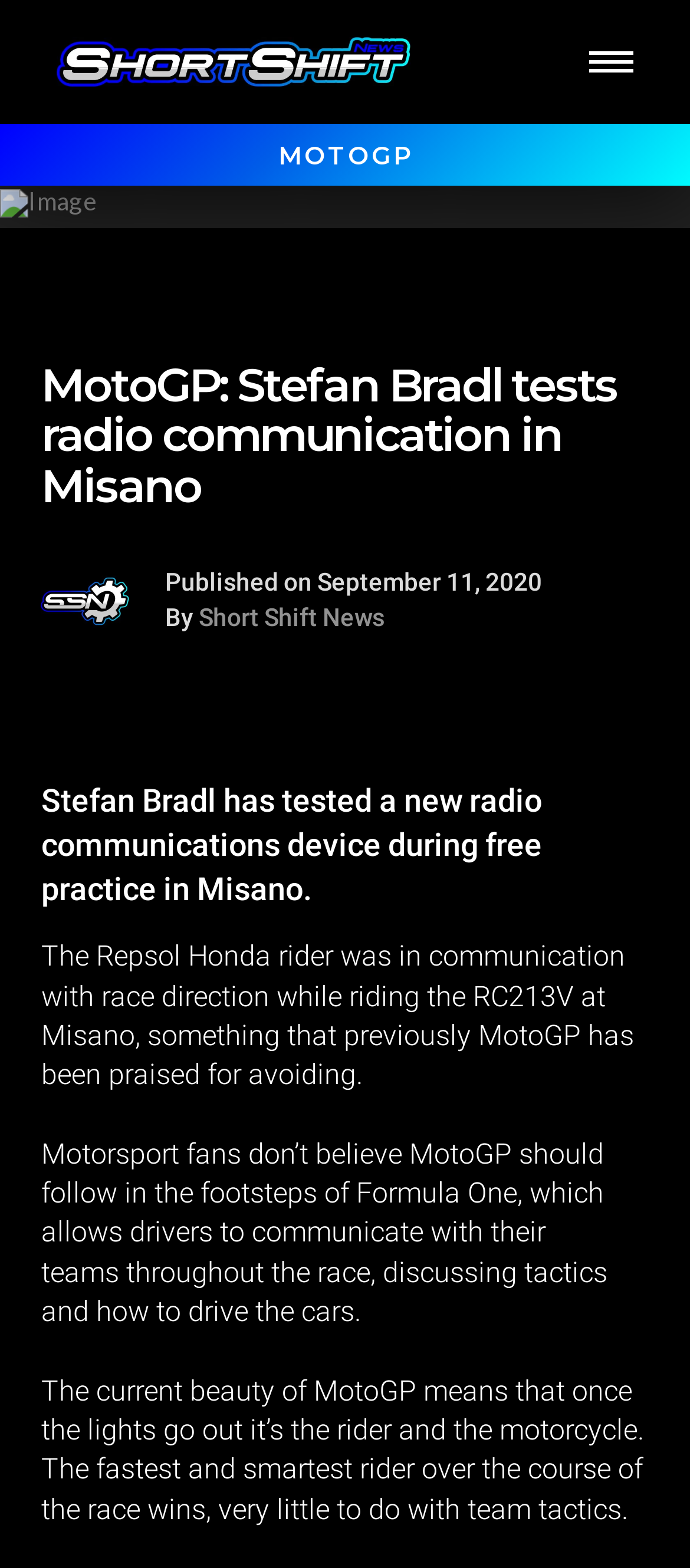What is the location where Stefan Bradl tested the radio communication system?
Refer to the image and offer an in-depth and detailed answer to the question.

The article mentions that Stefan Bradl tested the radio communication system during free practice in Misano, which indicates that Misano is the location where the testing took place.